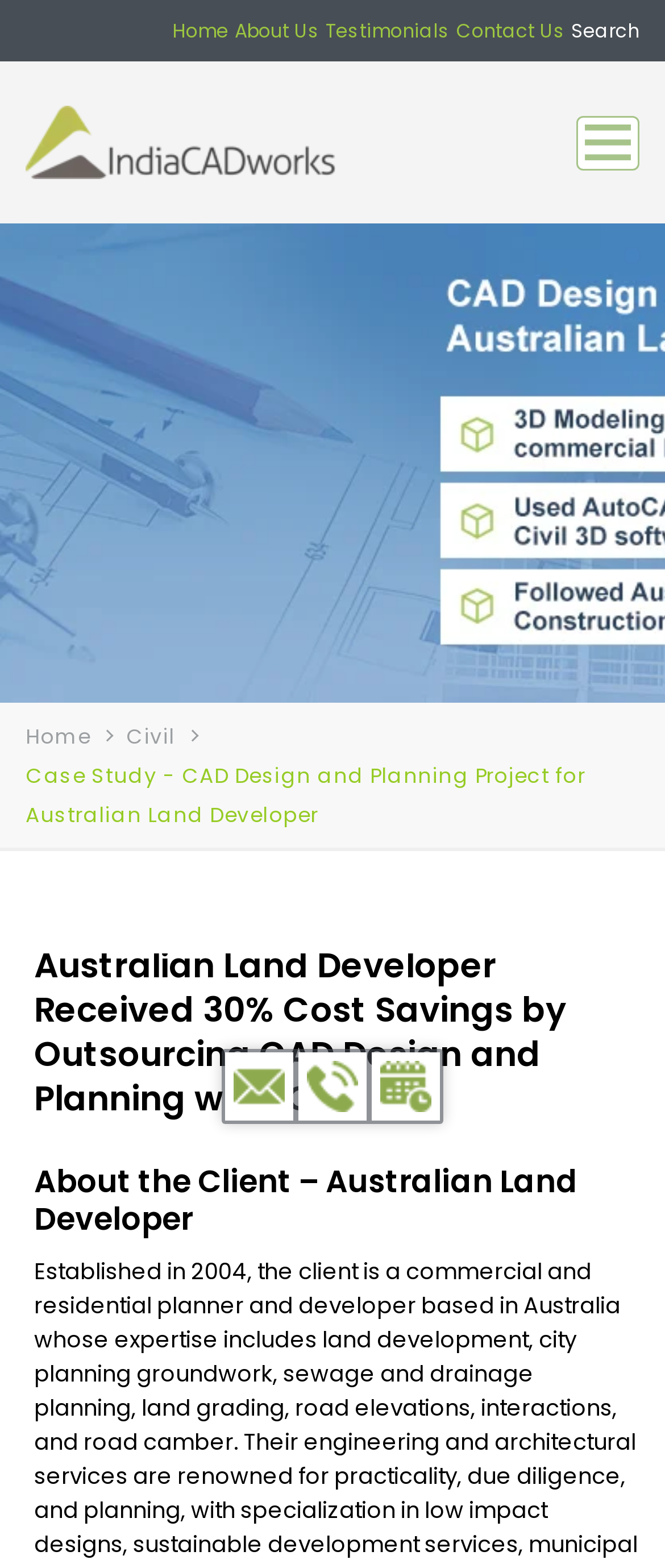Use a single word or phrase to answer the question: 
What is the search box placeholder text?

Type here to search...